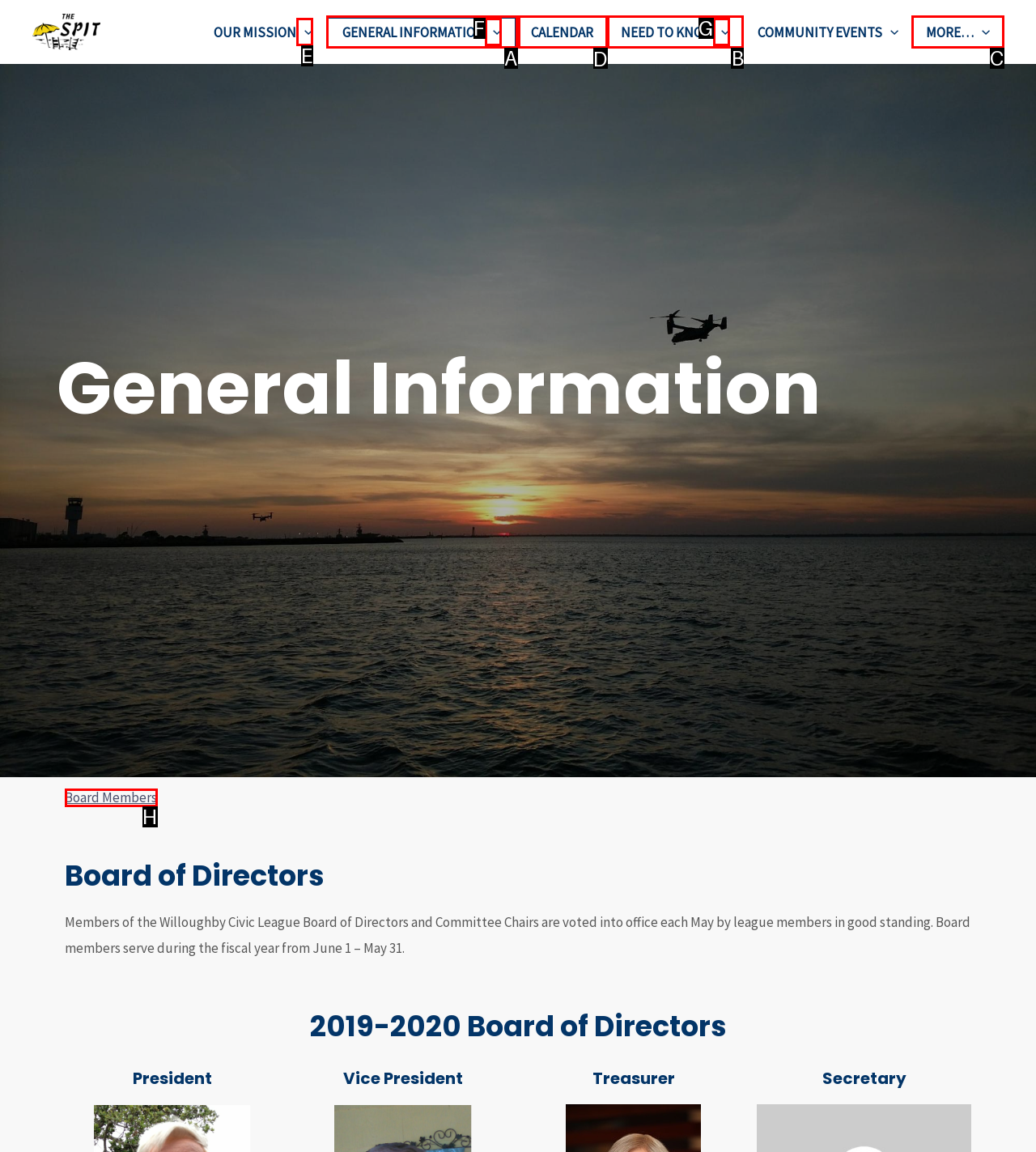Based on the task: Go to CALENDAR, which UI element should be clicked? Answer with the letter that corresponds to the correct option from the choices given.

D